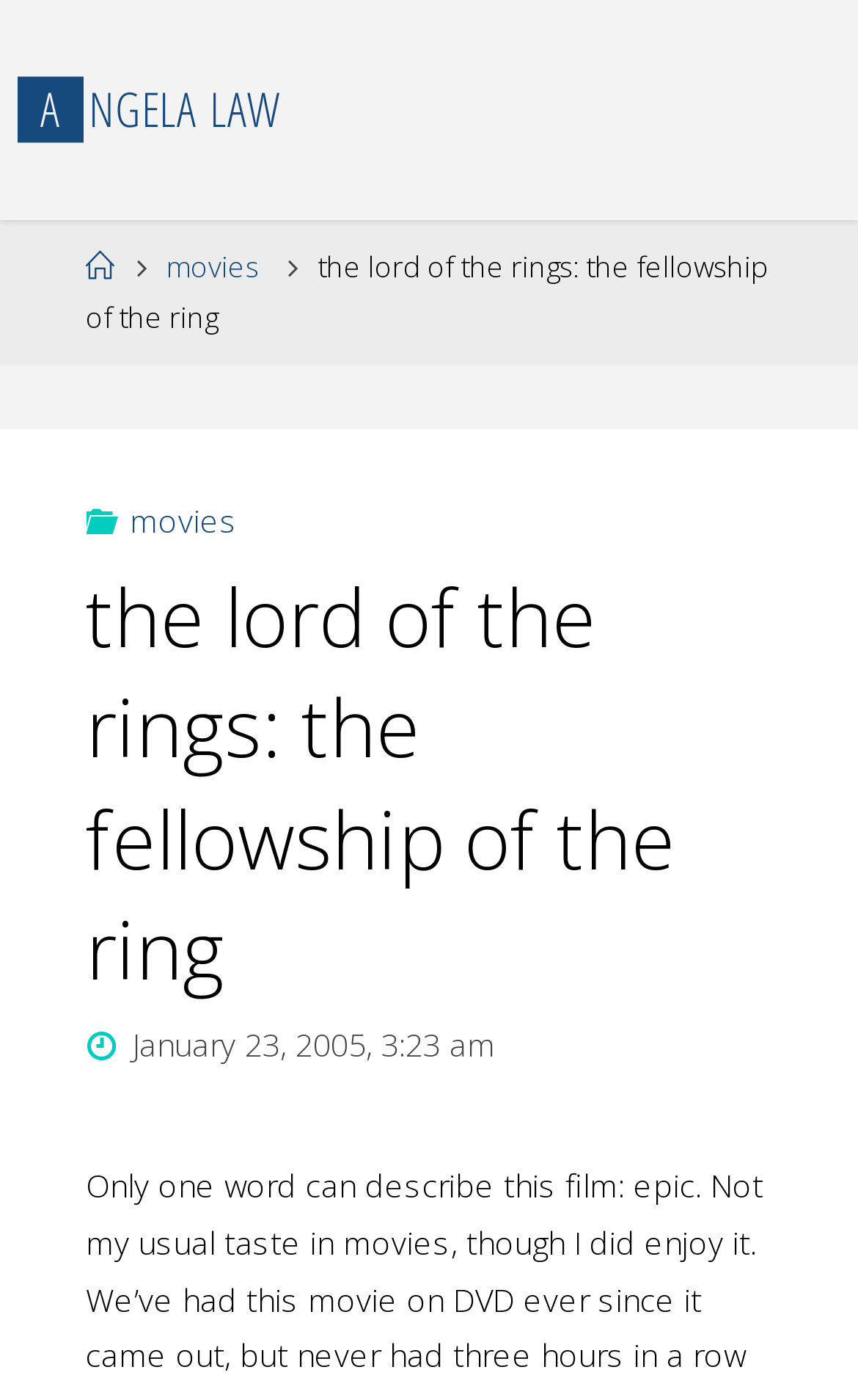Respond to the following query with just one word or a short phrase: 
What type of content is on this webpage?

Movie review